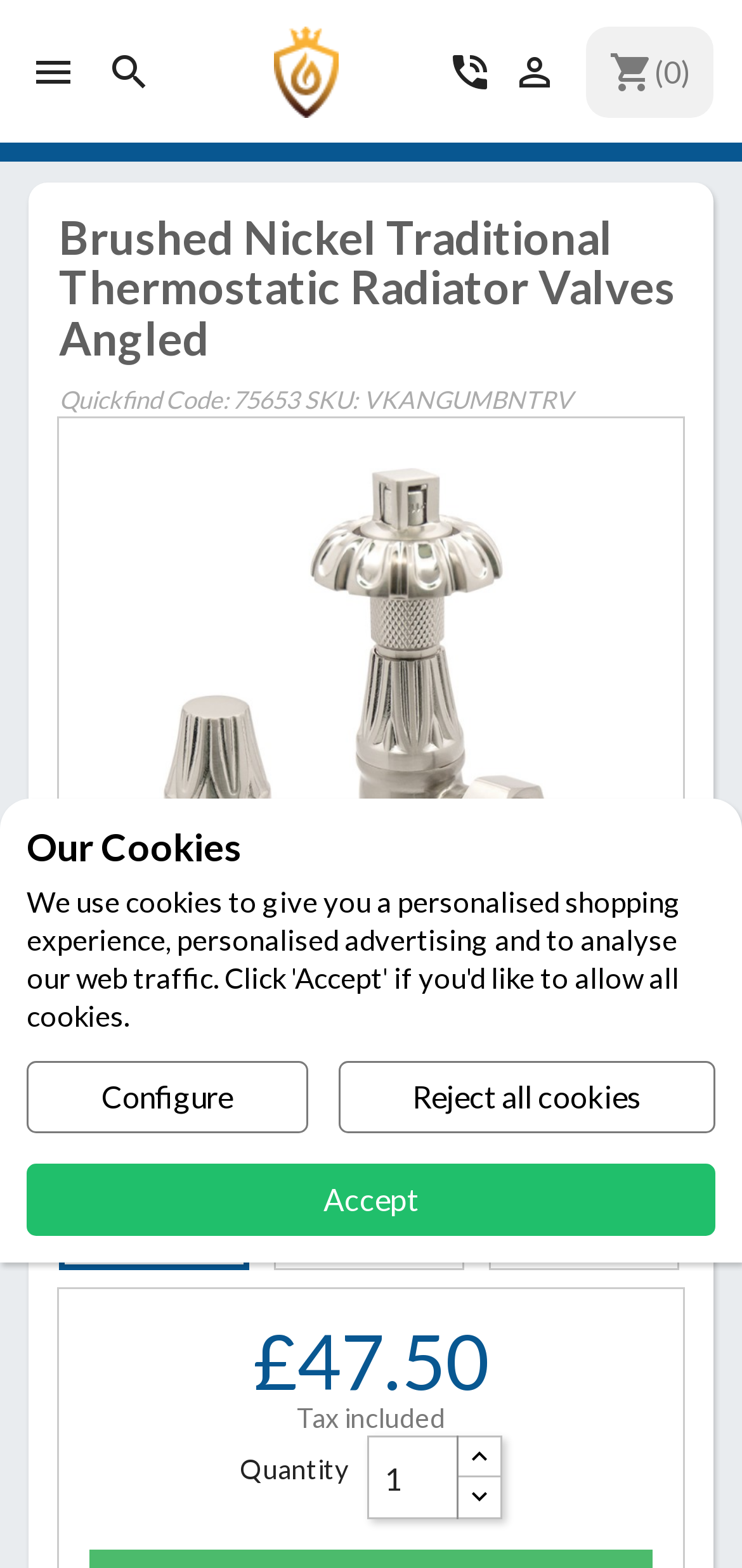Predict the bounding box coordinates for the UI element described as: "Reject all cookies". The coordinates should be four float numbers between 0 and 1, presented as [left, top, right, bottom].

[0.455, 0.677, 0.964, 0.723]